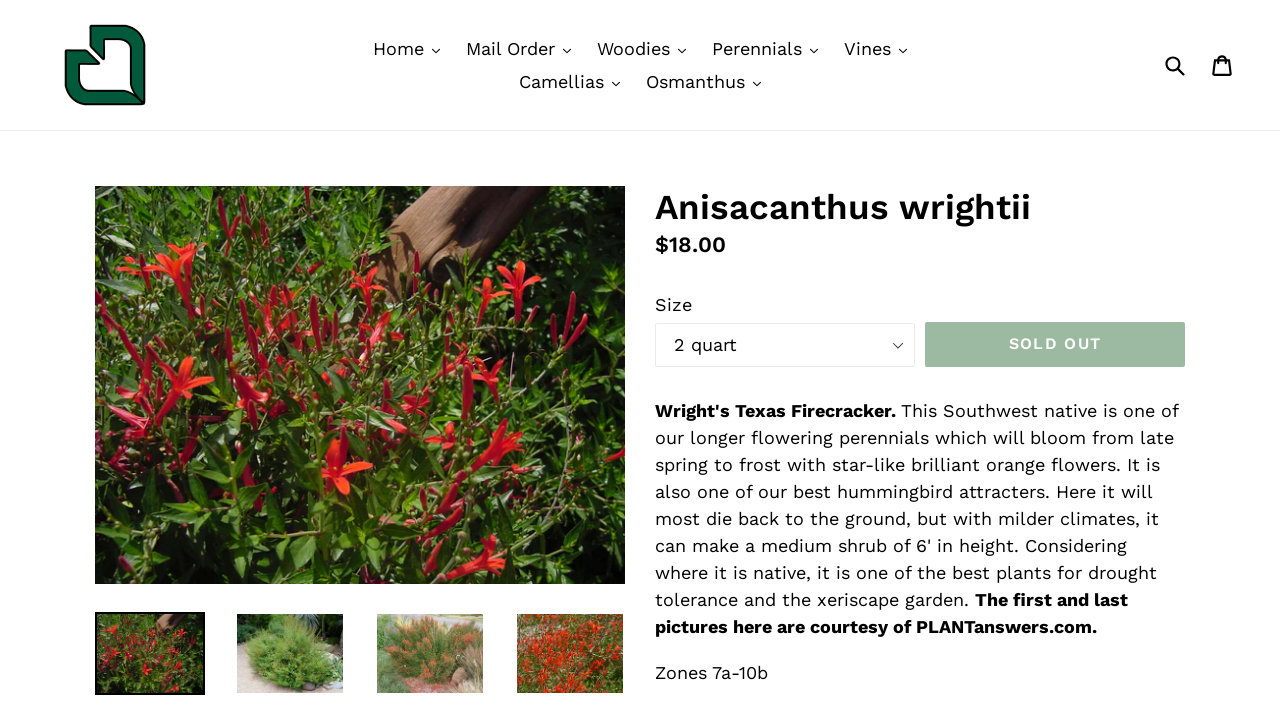Provide the bounding box coordinates of the HTML element this sentence describes: "Woodies .cls-1{fill:#231f20} expand". The bounding box coordinates consist of four float numbers between 0 and 1, i.e., [left, top, right, bottom].

[0.459, 0.045, 0.544, 0.091]